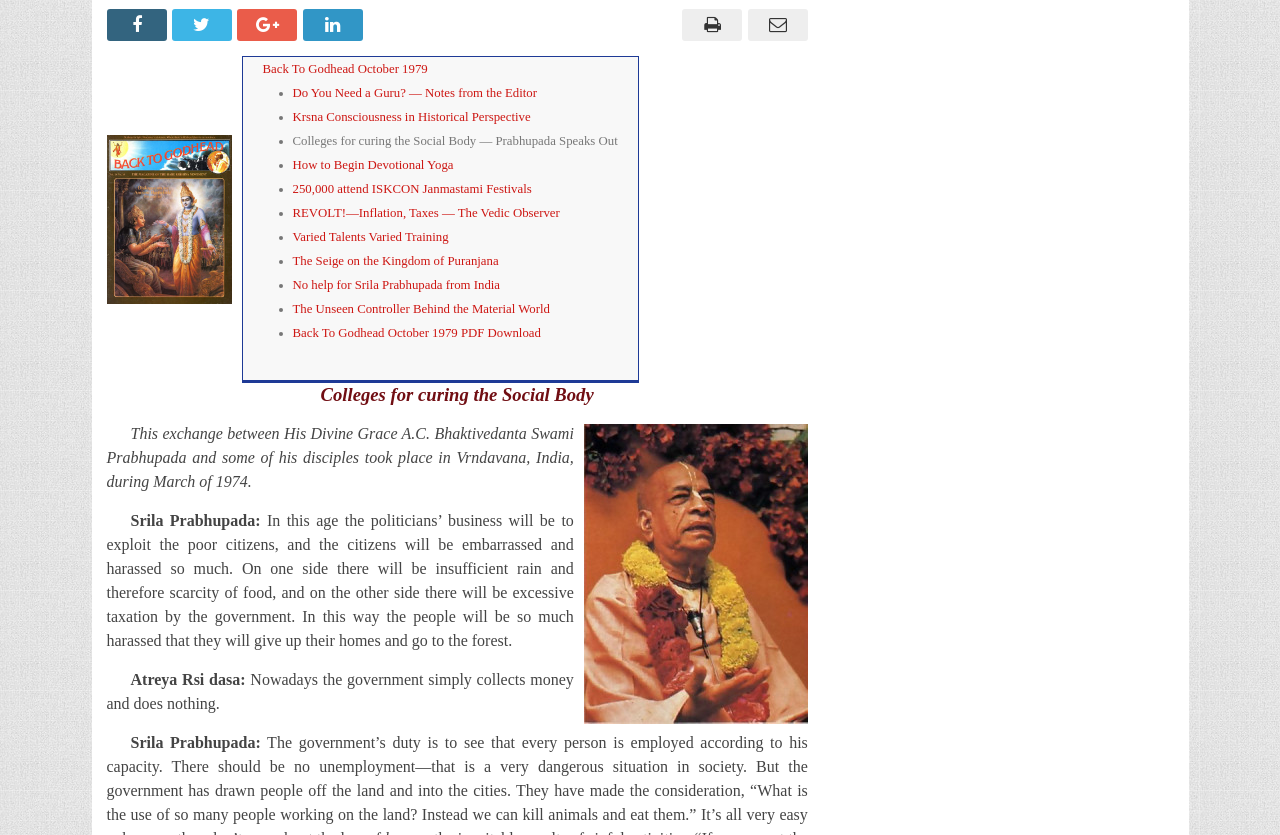Determine the bounding box for the HTML element described here: "White Wine". The coordinates should be given as [left, top, right, bottom] with each number being a float between 0 and 1.

None